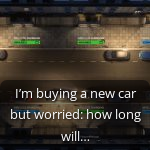What is the mood conveyed in the image?
Answer the question based on the image using a single word or a brief phrase.

Anticipation and worry